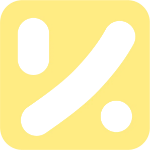Please provide a comprehensive answer to the question based on the screenshot: What sectors does the brand aim to empower?

According to the caption, the brand 'kee' is committed to empowering insightful creatives in the real estate and entrepreneurial sectors, highlighting its focus on these specific areas.